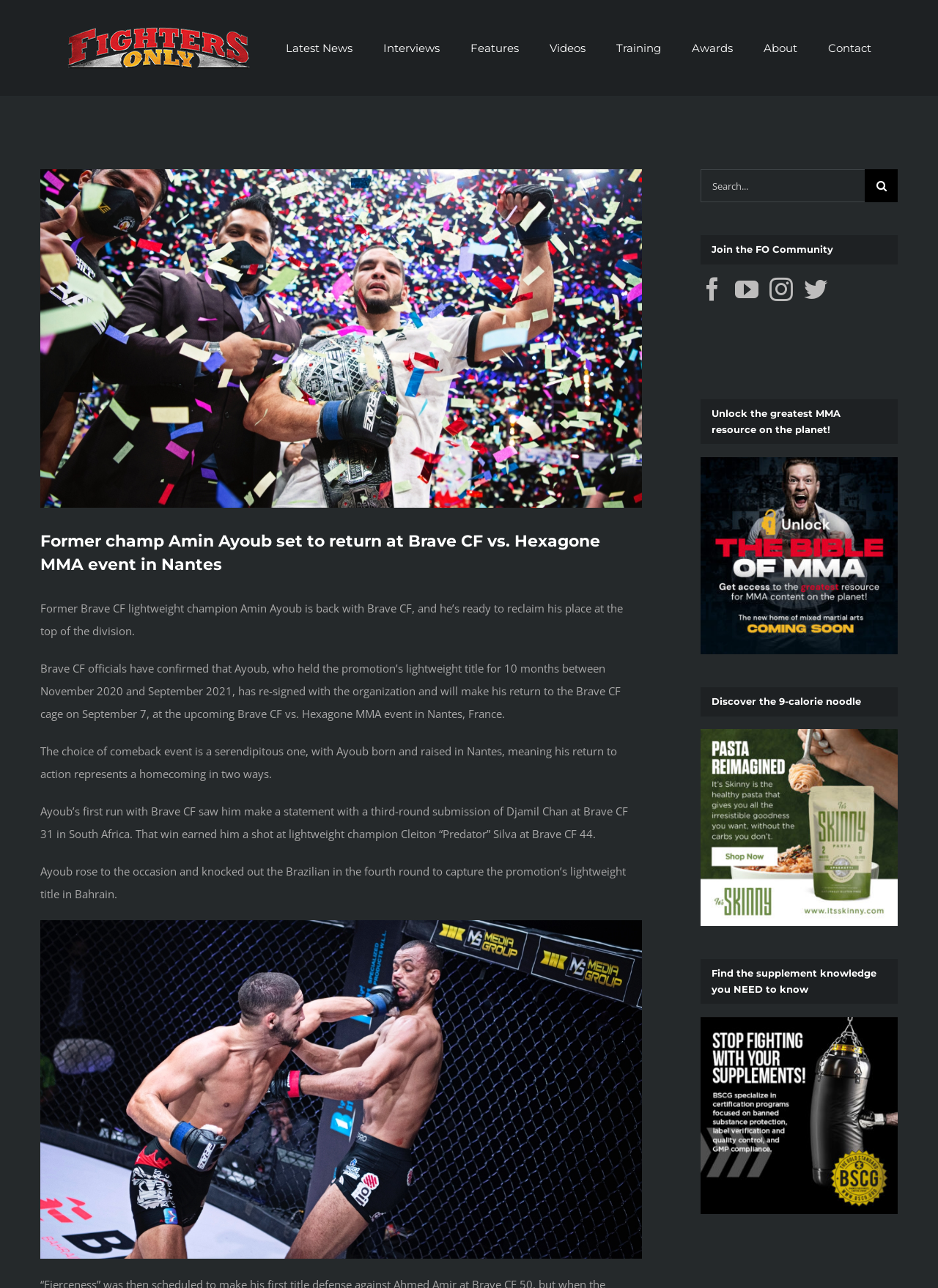What is the location of the Brave CF vs. Hexagone MMA event?
Use the information from the screenshot to give a comprehensive response to the question.

I found the answer by reading the article's content, specifically the second paragraph, which mentions that the Brave CF vs. Hexagone MMA event will take place in Nantes, France.